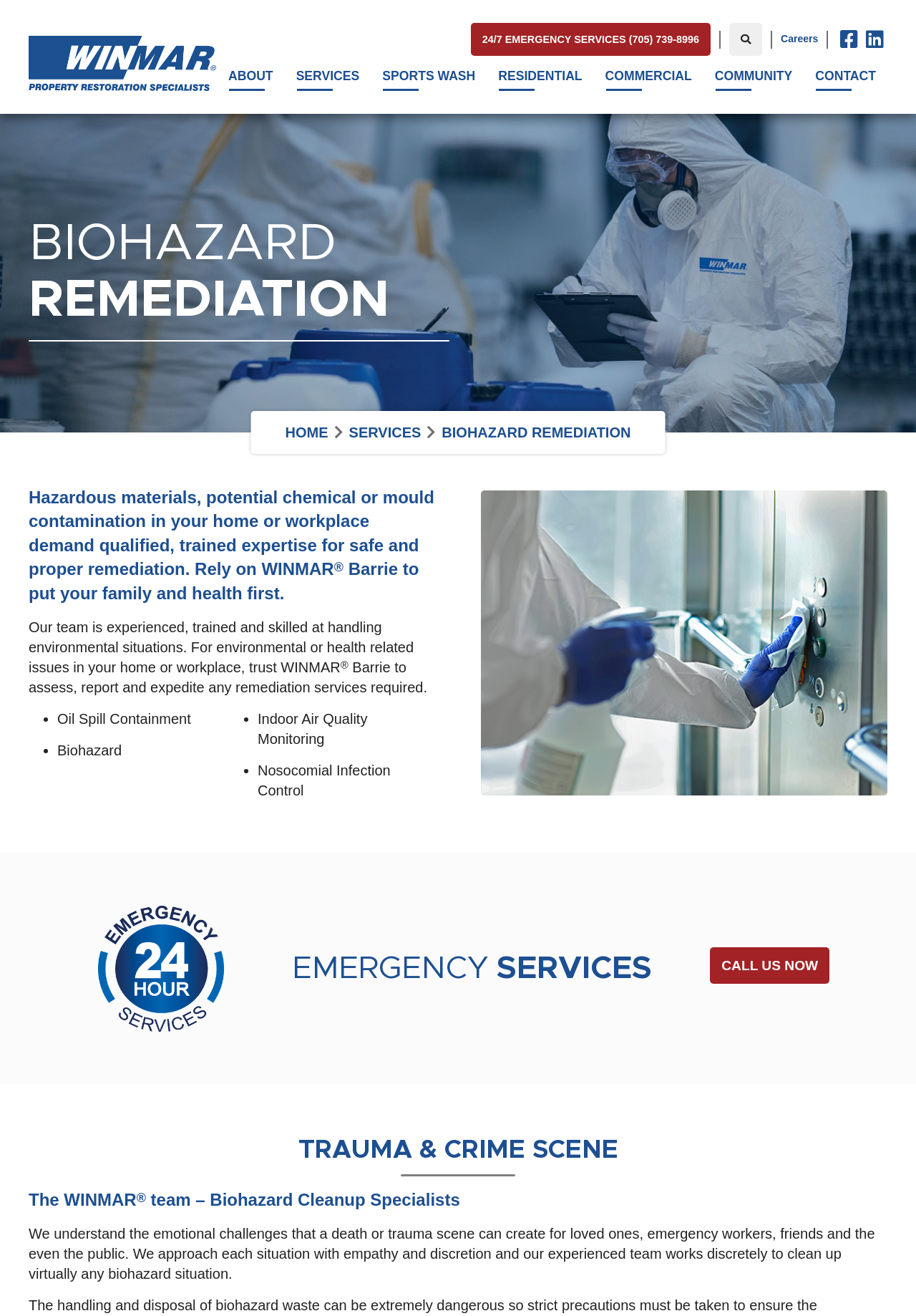Please identify the coordinates of the bounding box that should be clicked to fulfill this instruction: "Call the 24/7 emergency services".

[0.514, 0.017, 0.776, 0.043]